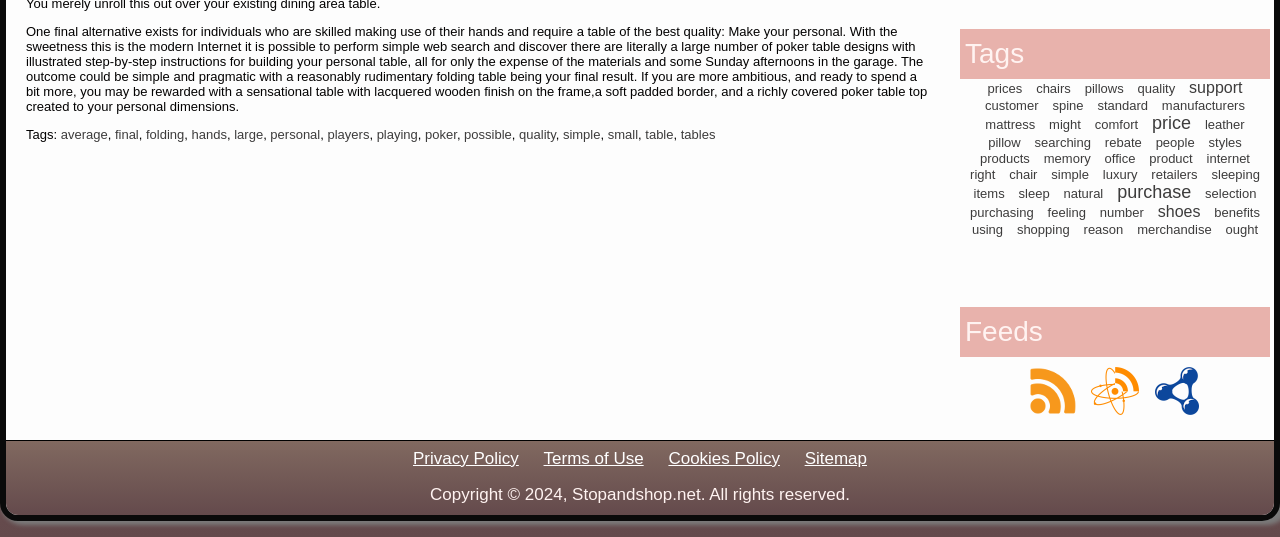Specify the bounding box coordinates of the region I need to click to perform the following instruction: "click on the link 'average'". The coordinates must be four float numbers in the range of 0 to 1, i.e., [left, top, right, bottom].

[0.047, 0.236, 0.084, 0.264]